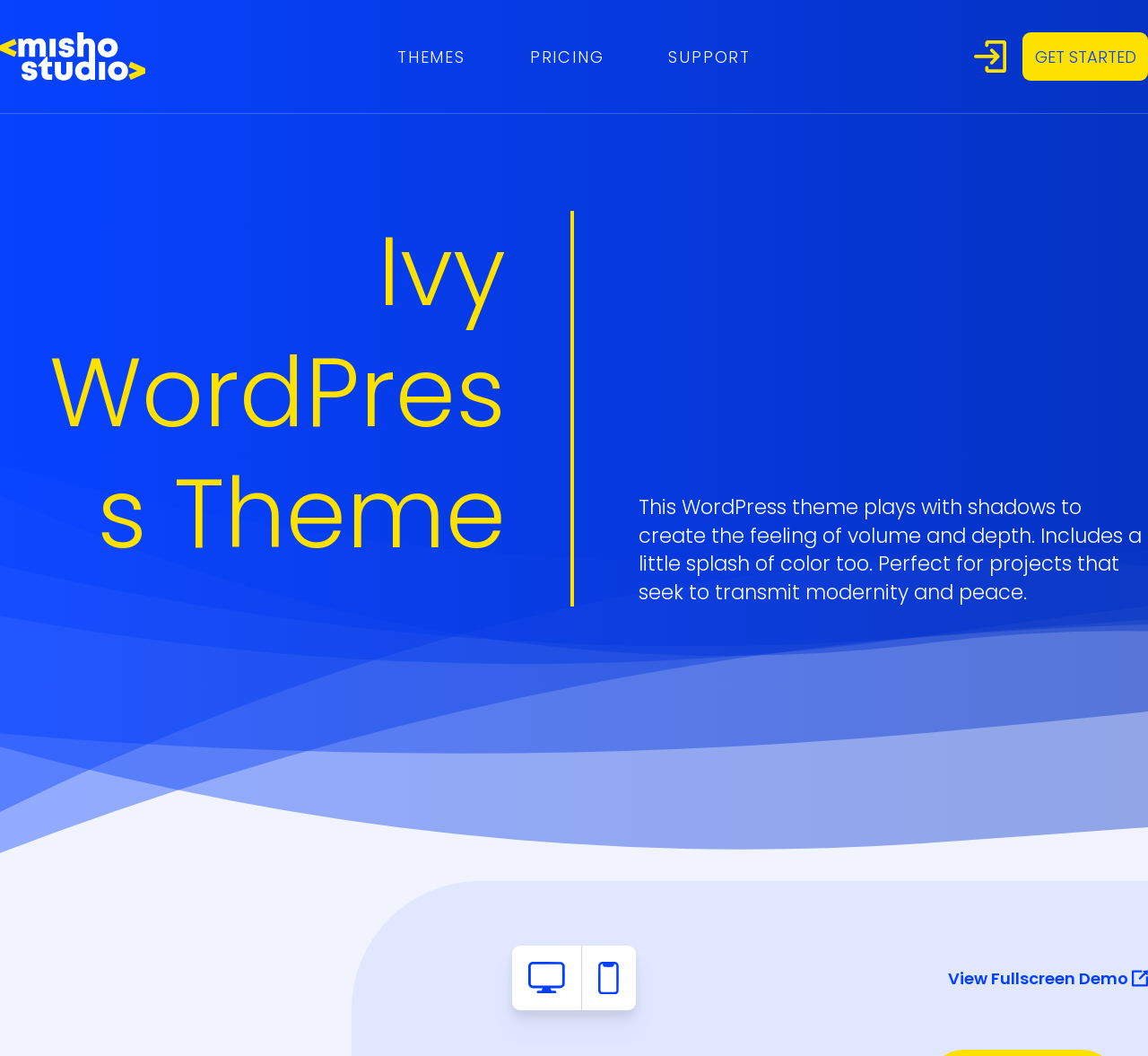How many images are on the page?
Please provide a comprehensive and detailed answer to the question.

I counted the number of image elements on the page, including the ones inside link elements, and found a total of 5 images.